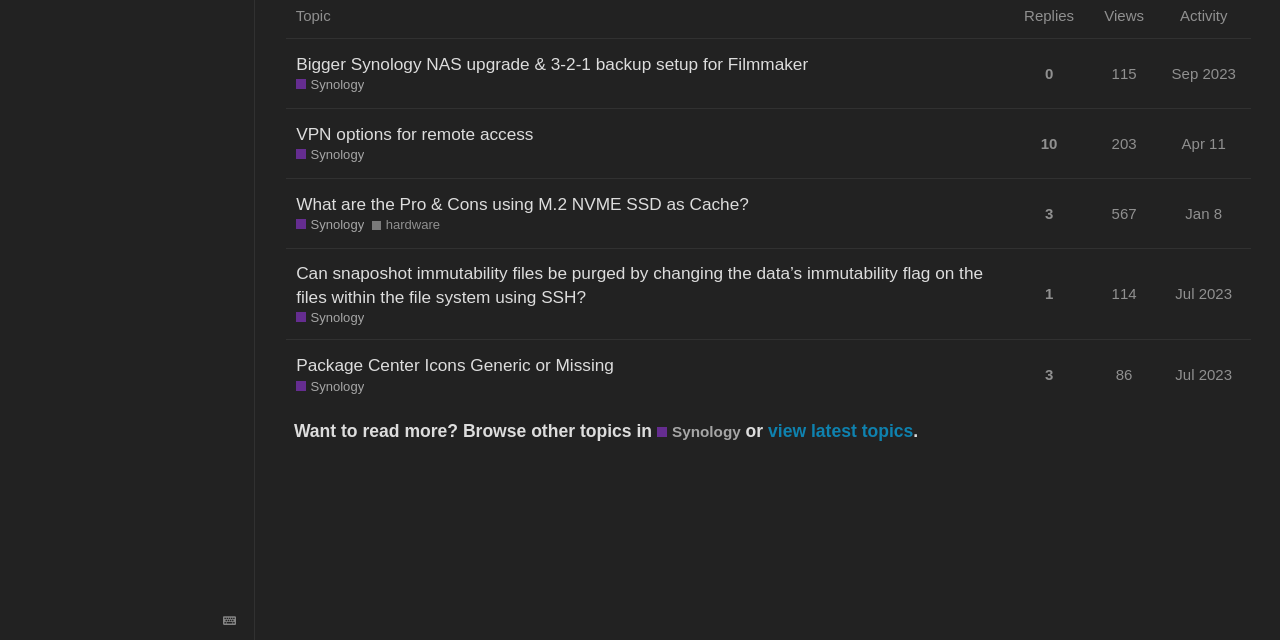Locate the bounding box of the user interface element based on this description: "Sep 2023".

[0.911, 0.077, 0.969, 0.151]